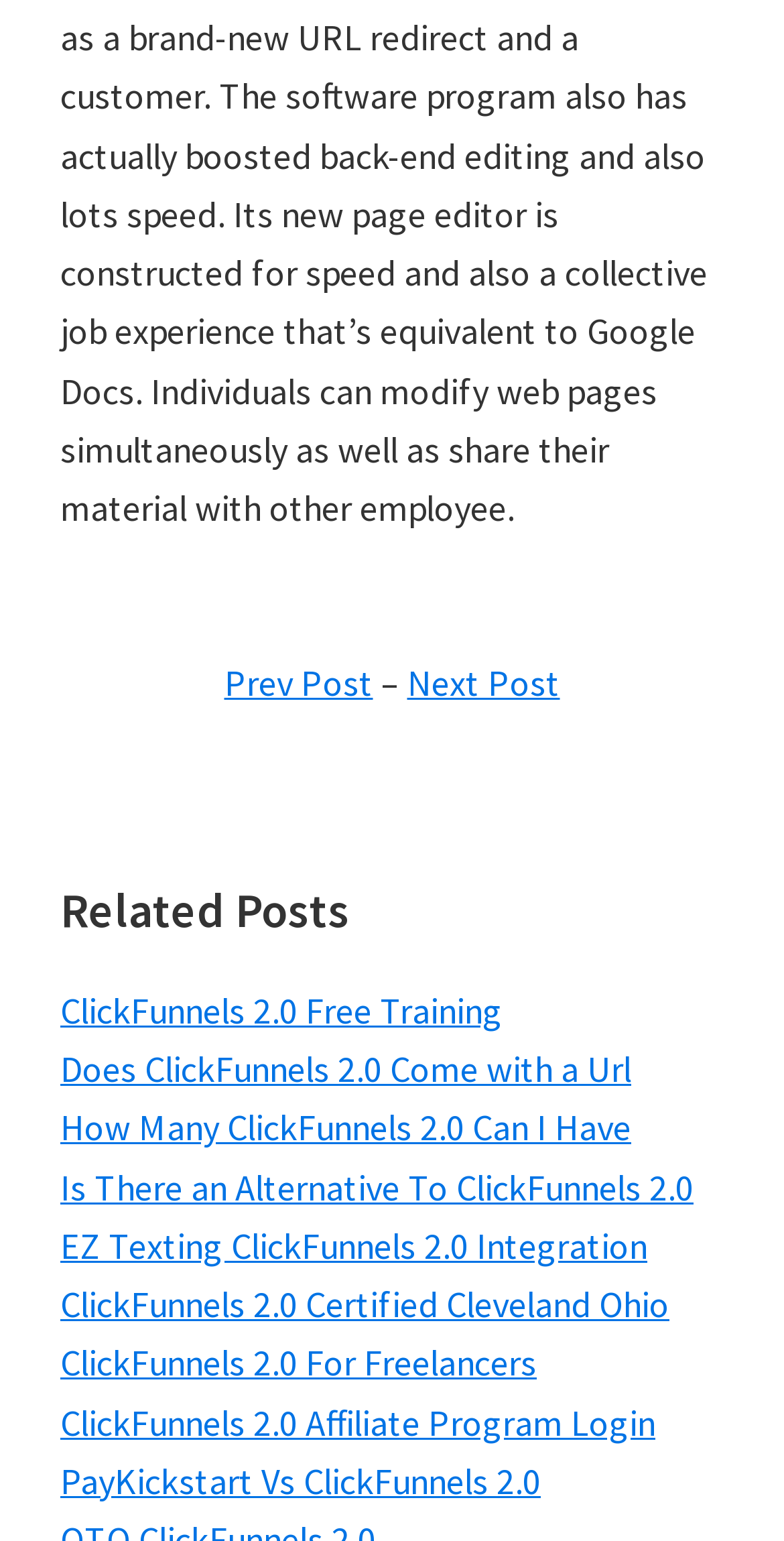Please mark the bounding box coordinates of the area that should be clicked to carry out the instruction: "go to previous post".

[0.286, 0.427, 0.476, 0.457]